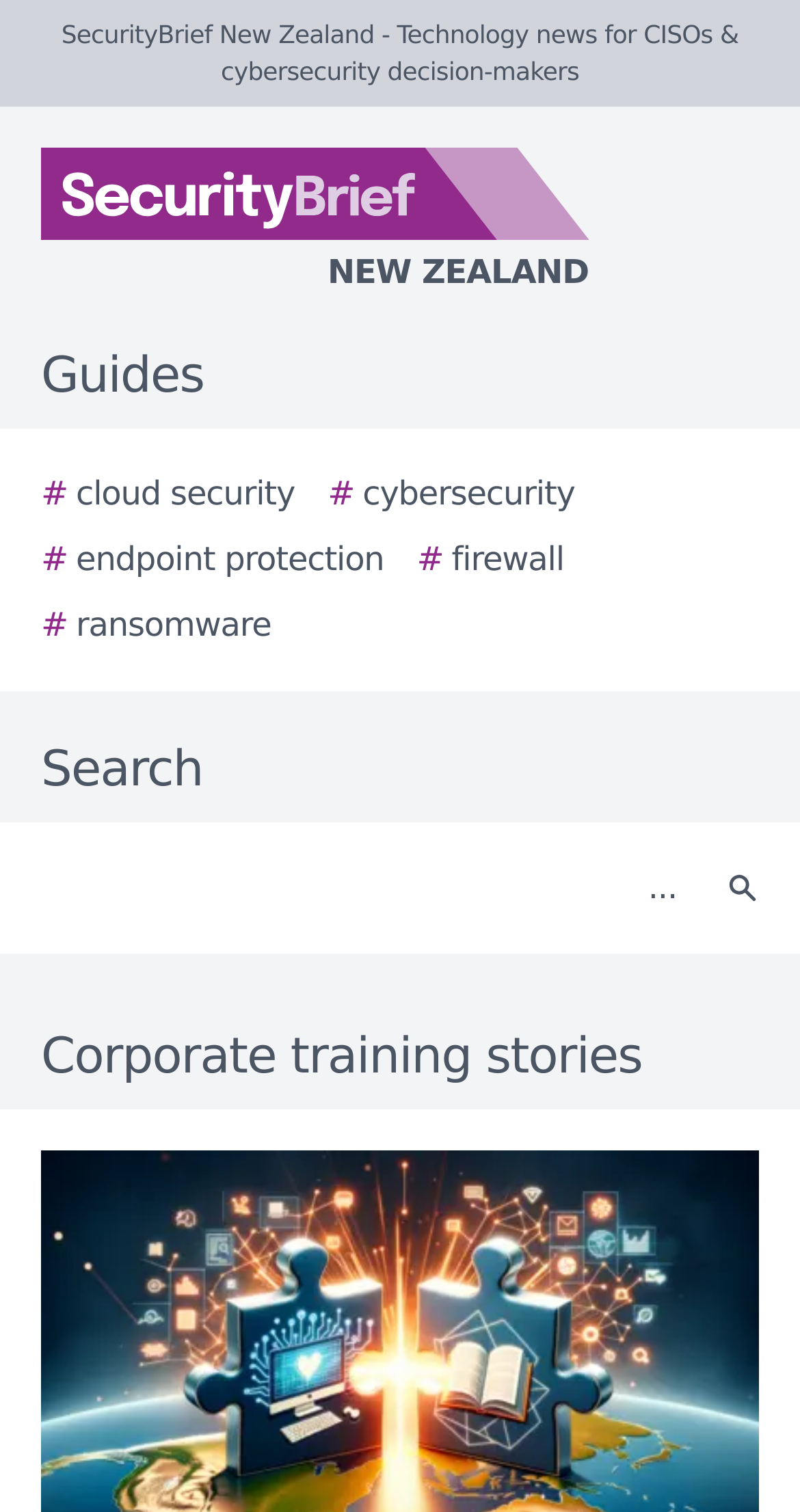Please determine the bounding box coordinates of the element to click on in order to accomplish the following task: "View Corporate training stories". Ensure the coordinates are four float numbers ranging from 0 to 1, i.e., [left, top, right, bottom].

[0.0, 0.674, 1.0, 0.723]